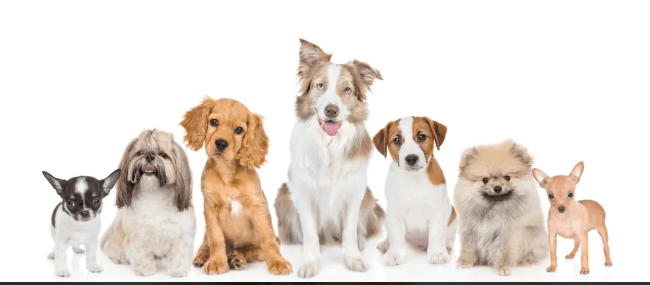What is the color of the background?
Refer to the image and offer an in-depth and detailed answer to the question.

The caption explicitly states that the dogs are posing against a crisp white background, which indicates that the background color is white.